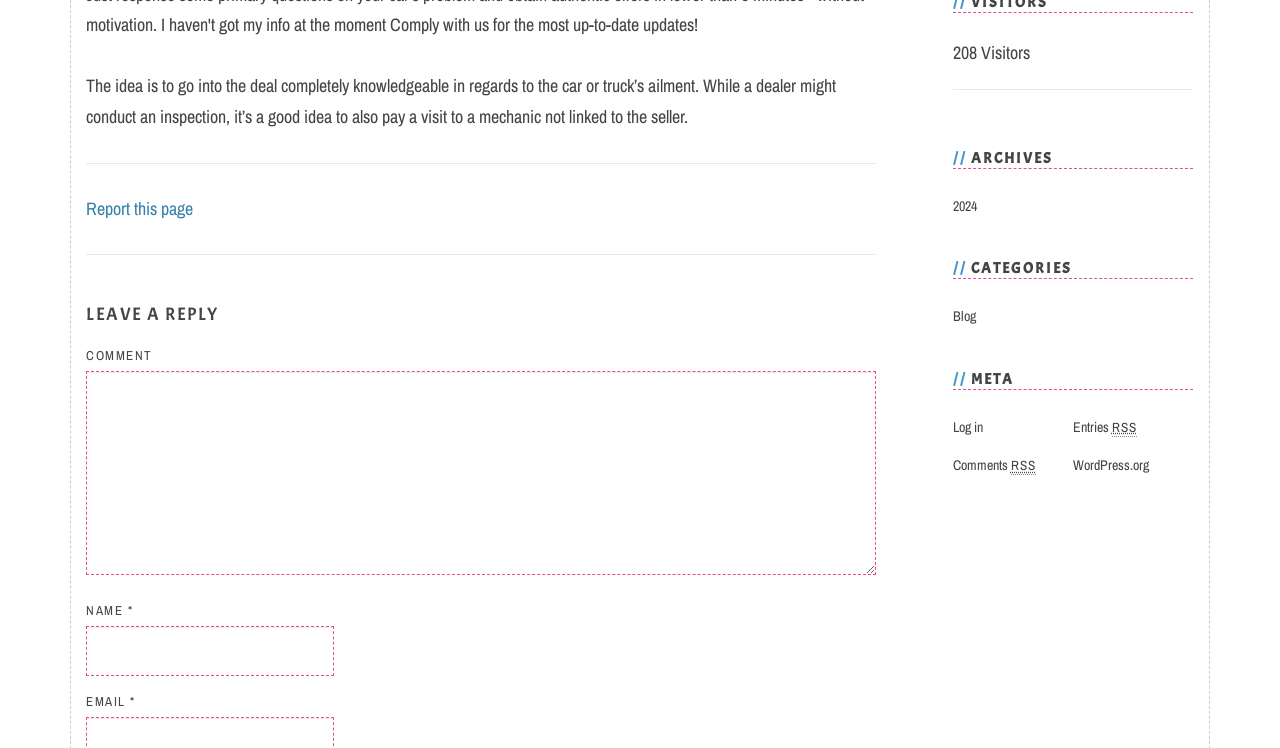Determine the bounding box for the UI element as described: "Report this page". The coordinates should be represented as four float numbers between 0 and 1, formatted as [left, top, right, bottom].

[0.067, 0.262, 0.151, 0.295]